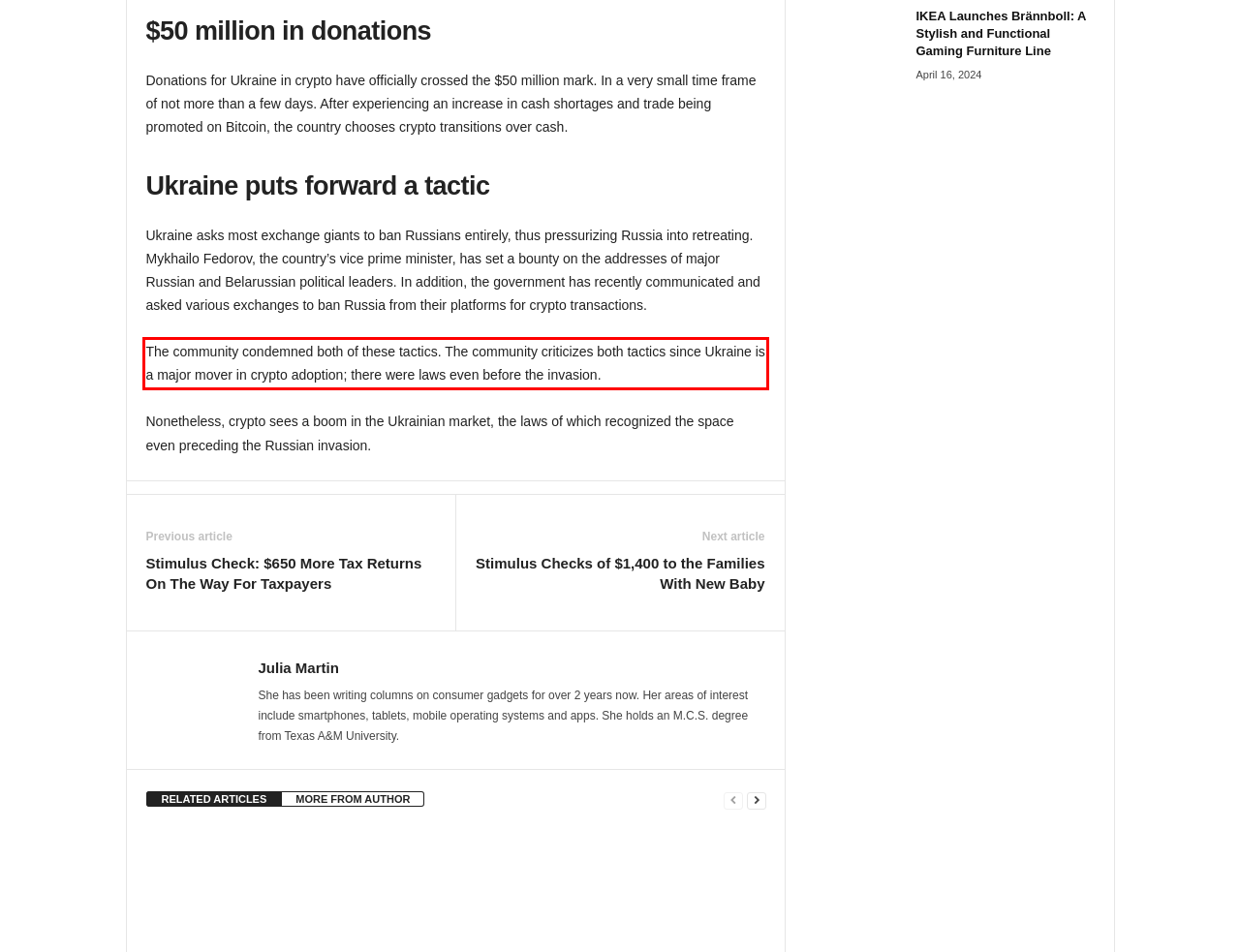Using the webpage screenshot, recognize and capture the text within the red bounding box.

The community condemned both of these tactics. The community criticizes both tactics since Ukraine is a major mover in crypto adoption; there were laws even before the invasion.